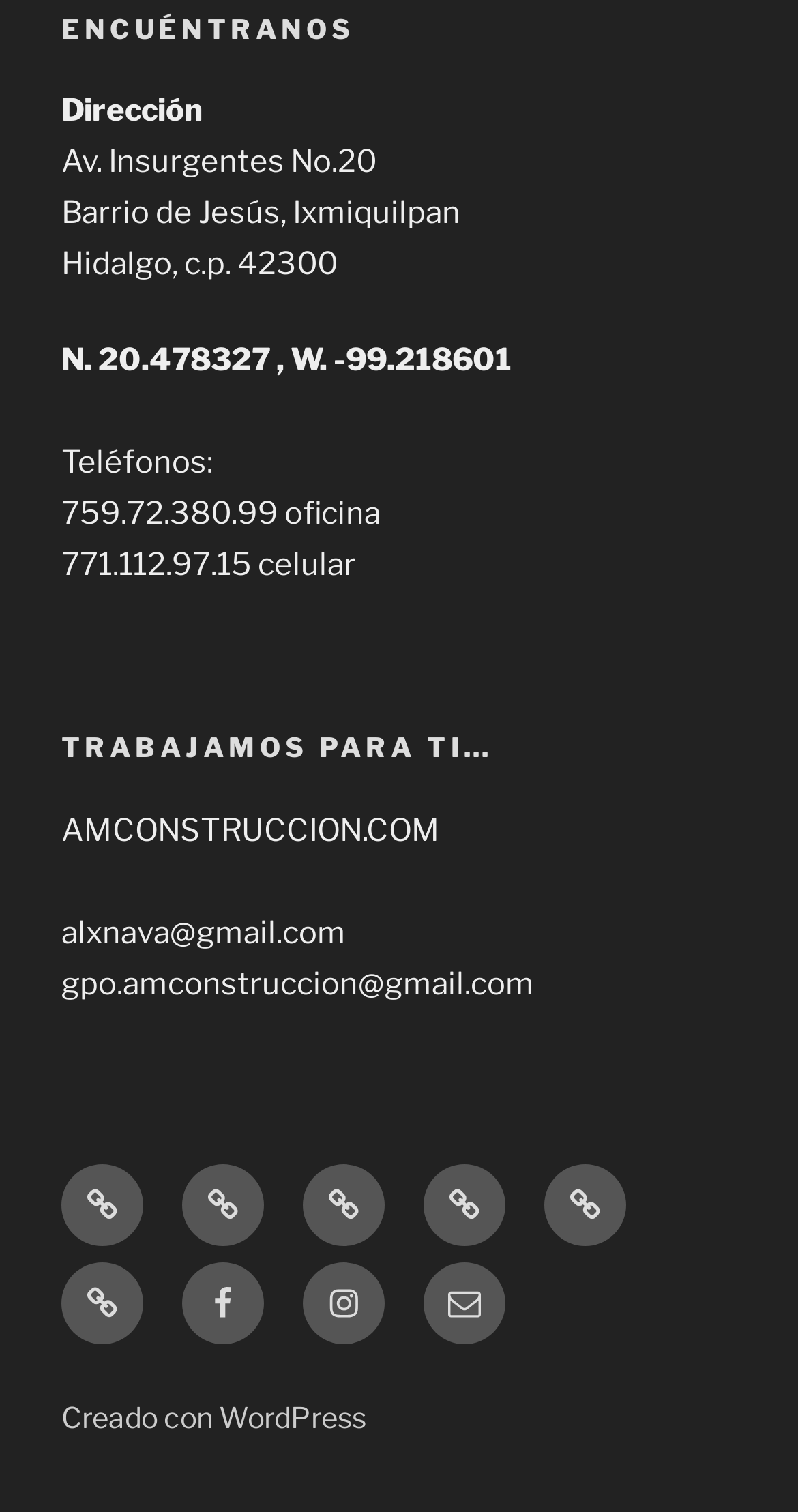How many social media links are available in the footer?
Provide a concise answer using a single word or phrase based on the image.

3